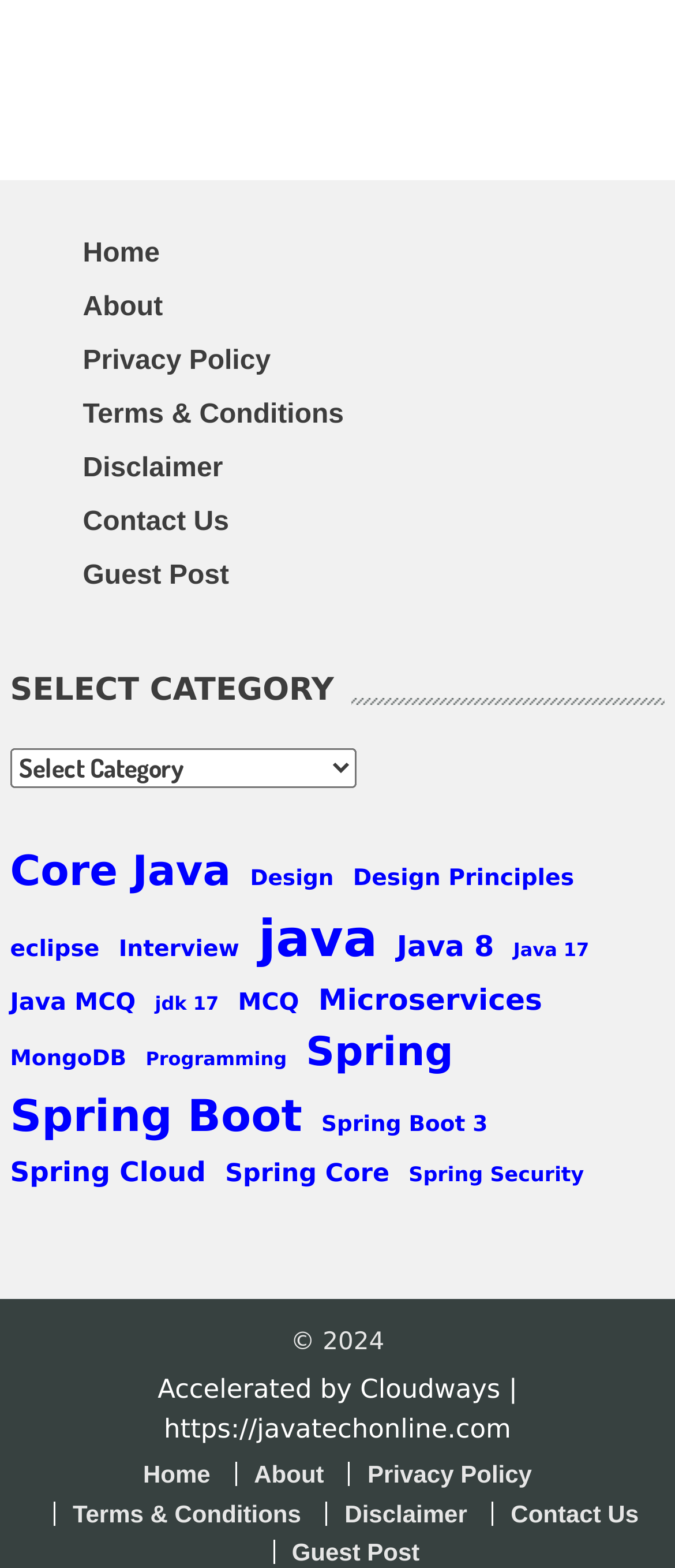Answer the question using only one word or a concise phrase: How many links are there in the footer section?

9